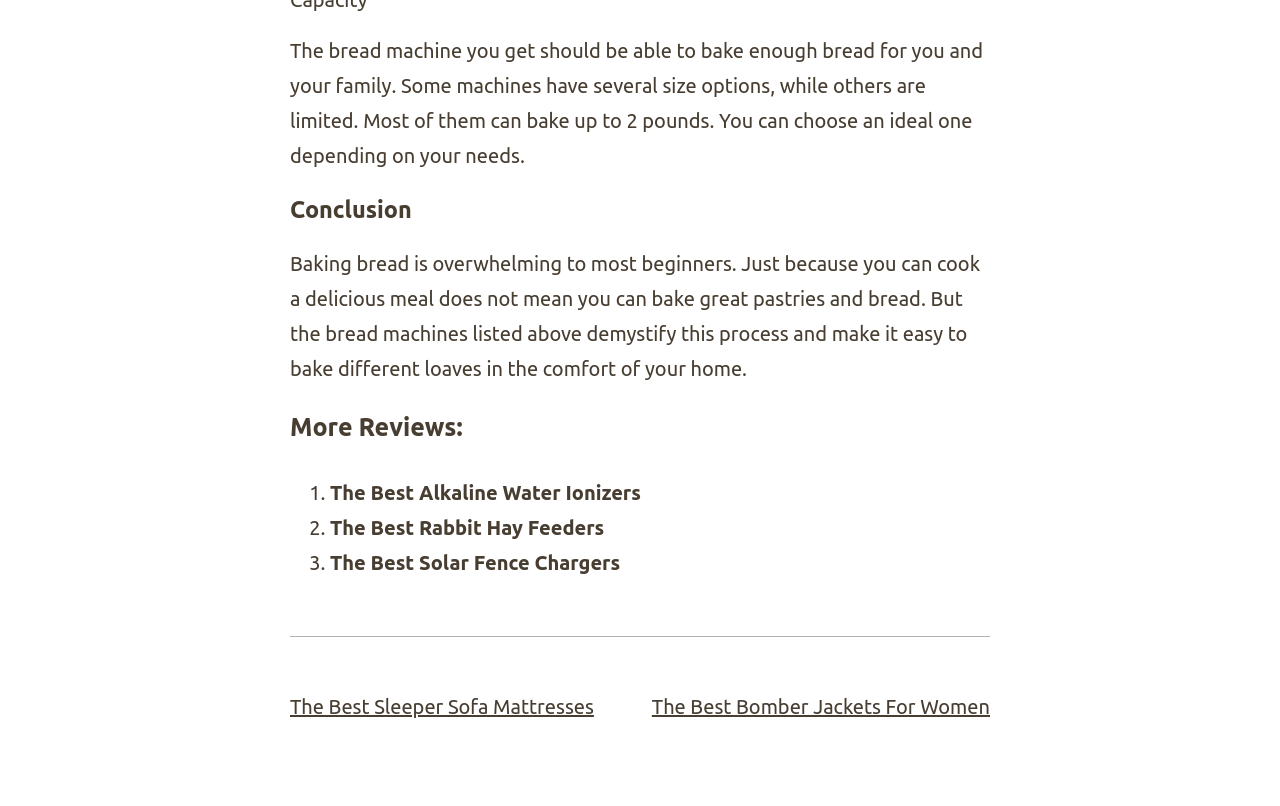What is the main topic of the conclusion?
Please answer using one word or phrase, based on the screenshot.

Bread machine